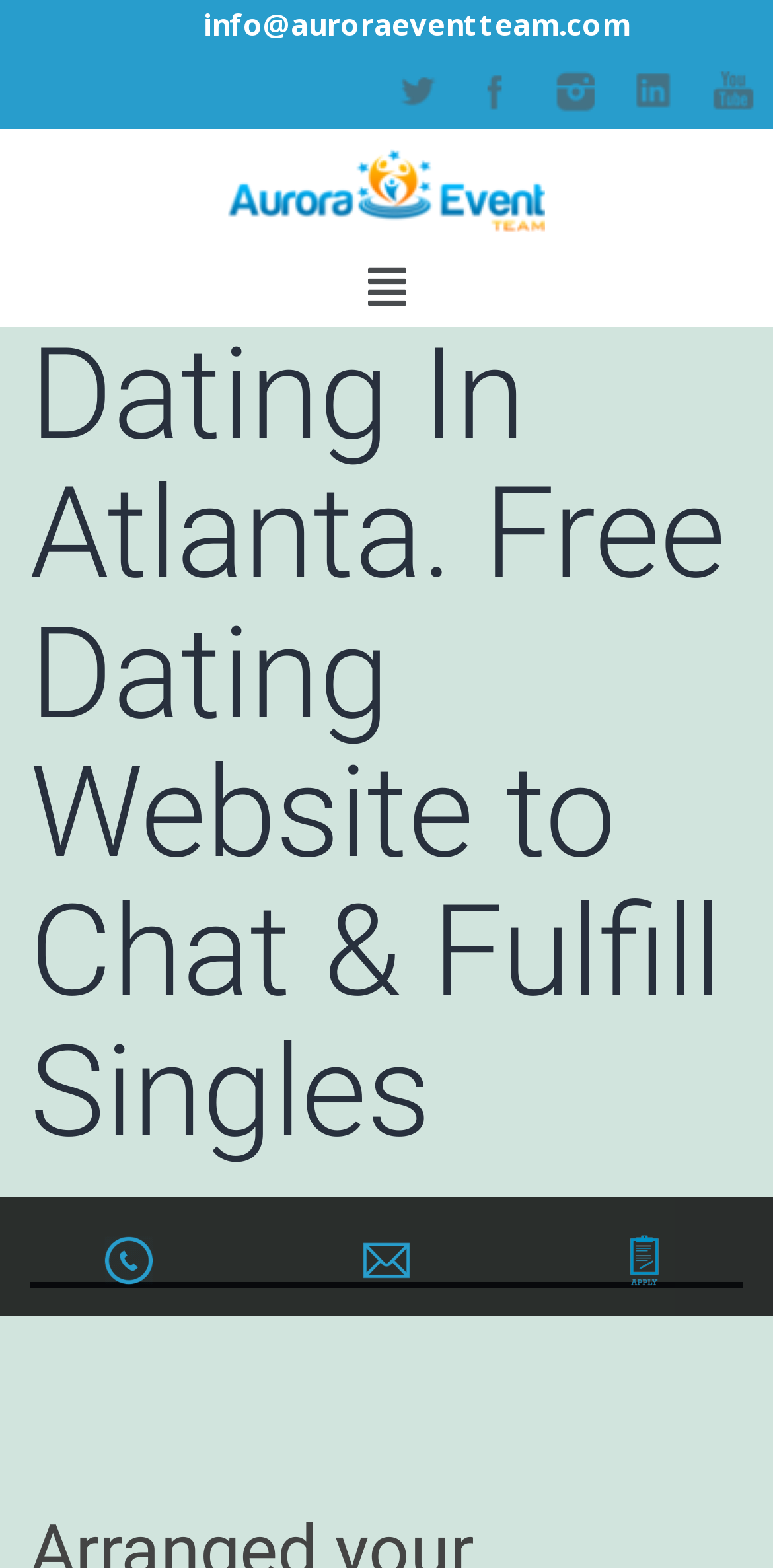Illustrate the webpage's structure and main components comprehensively.

The webpage is about dating in Atlanta, specifically promoting the Auroraip App. At the top, there is a logo image, "logo-new", positioned centrally. Below the logo, there are social media links to Twitter, Facebook, Instagram, LinkedIn, and YouTube, aligned horizontally and evenly spaced.

To the right of the logo, there is a menu button with a dropdown icon, indicated by the "\uf039" symbol. The menu button is not currently expanded.

The main header section is located below the logo and social media links, spanning the full width of the page. It contains a heading that reads "Dating In Atlanta. Free Dating Website to Chat & Fulfill Singles", which is the same as the meta description.

Further down the page, there is a table layout section that takes up most of the page's width. It contains three links, each accompanied by an image. The links are arranged horizontally, with the first one located on the left, the second in the center, and the third on the right.